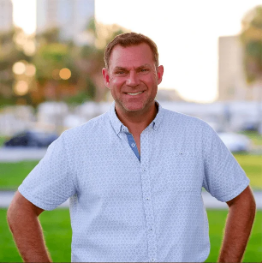Offer a detailed explanation of the image and its components.

The image features a smiling man standing outdoors, dressed in a light-colored button-up shirt. He exudes a welcoming and confident demeanor, with his hands placed on his hips and a bright background of greenery and blurred city architecture behind him. This man is John R. Miles, the founder and CEO of OVESTO, a leading provider of on-demand executive staffing. He is known for his expertise in digital disruption, business transformation, and problem-solving, and is recognized as a sought-after speaker and consultant. Miles emphasizes the importance of hiring fractional CFOs to navigate today's dynamic financial landscape, offering transformative leadership during periods of change.